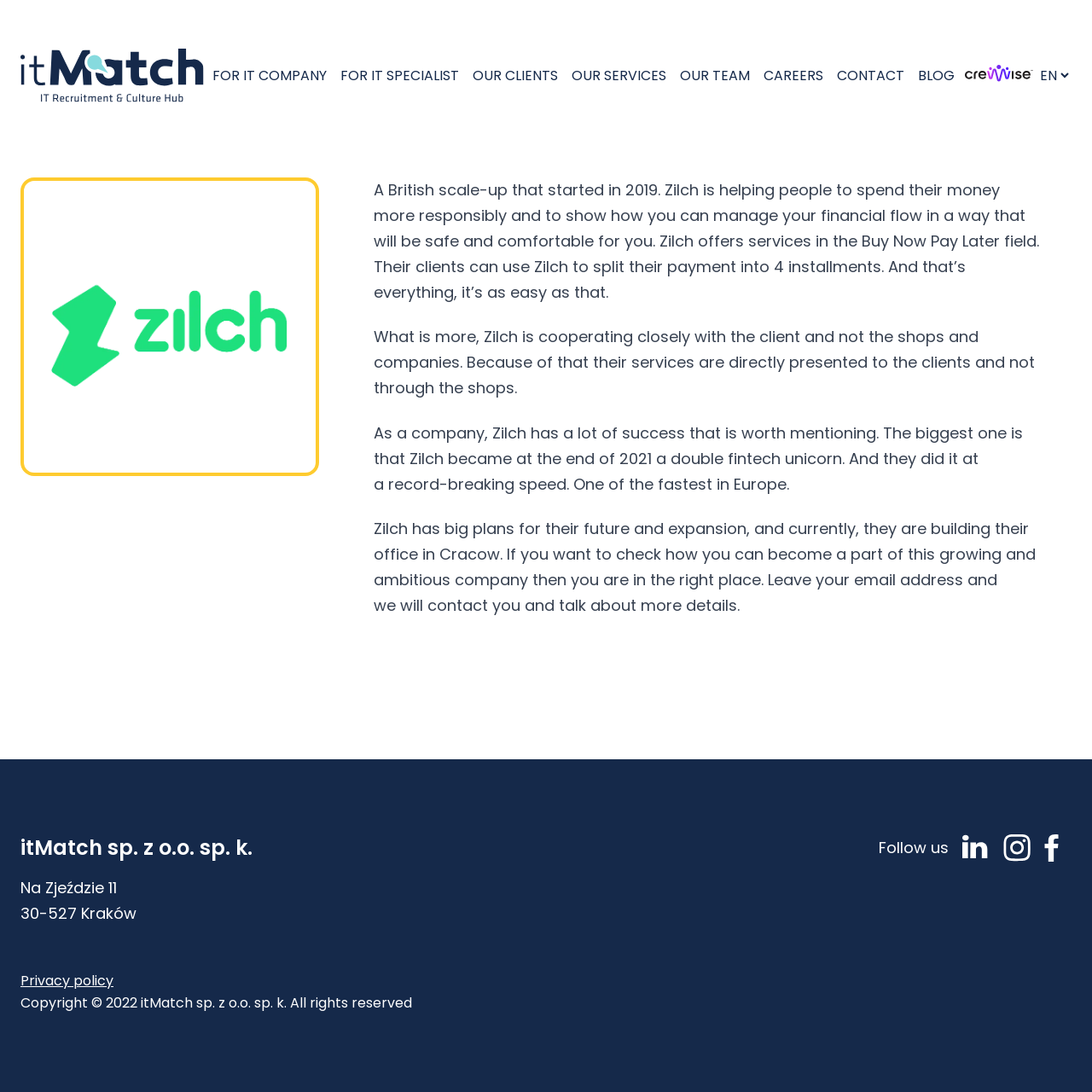Provide a single word or phrase answer to the question: 
How many installments can Zilch clients split their payment into?

4